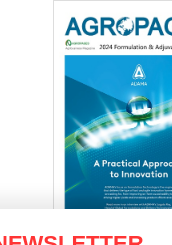What is the focus of the '2024 Formulation & Adjuvant Technology' issue?
Refer to the screenshot and deliver a thorough answer to the question presented.

The focus of the '2024 Formulation & Adjuvant Technology' issue is on the advancement in formulation and adjuvant technologies within the agricultural sector, as indicated by the tagline 'A Practical Approach to Innovation'.